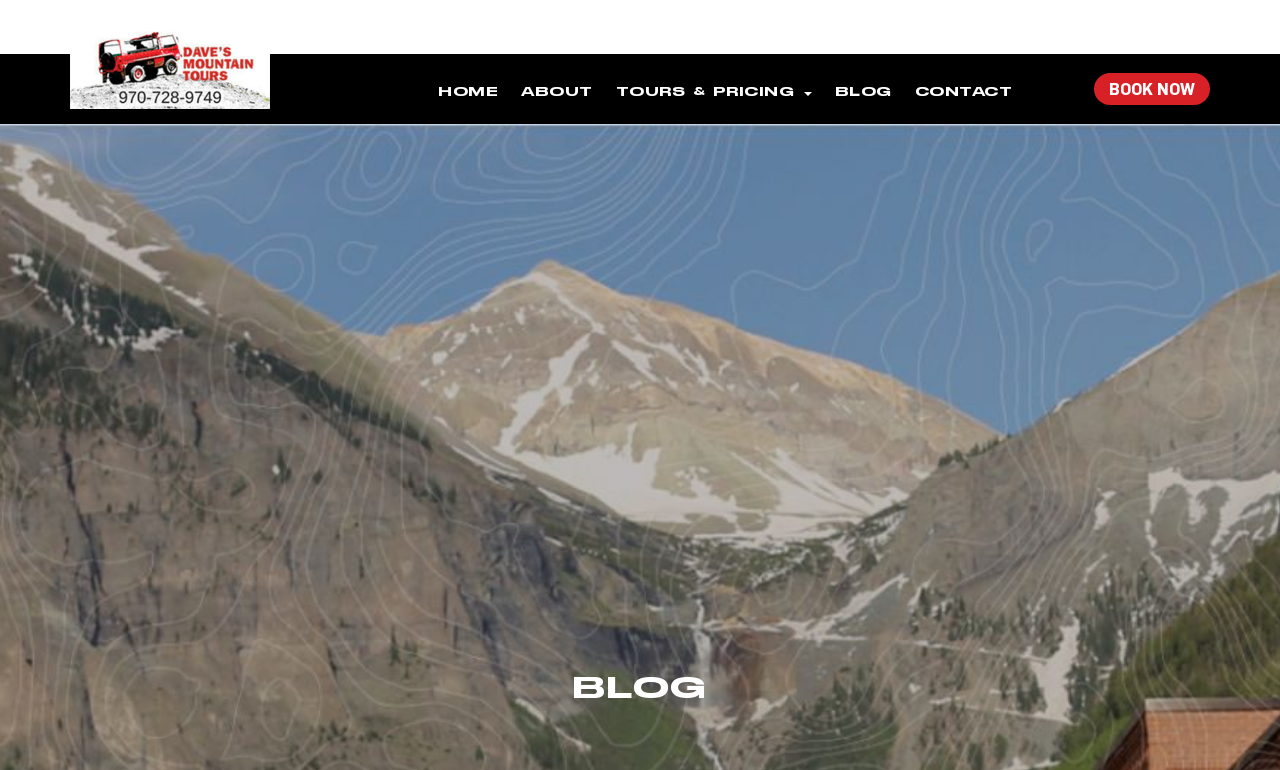What is the topic of the article on the webpage?
Look at the screenshot and give a one-word or phrase answer.

Jeep tours